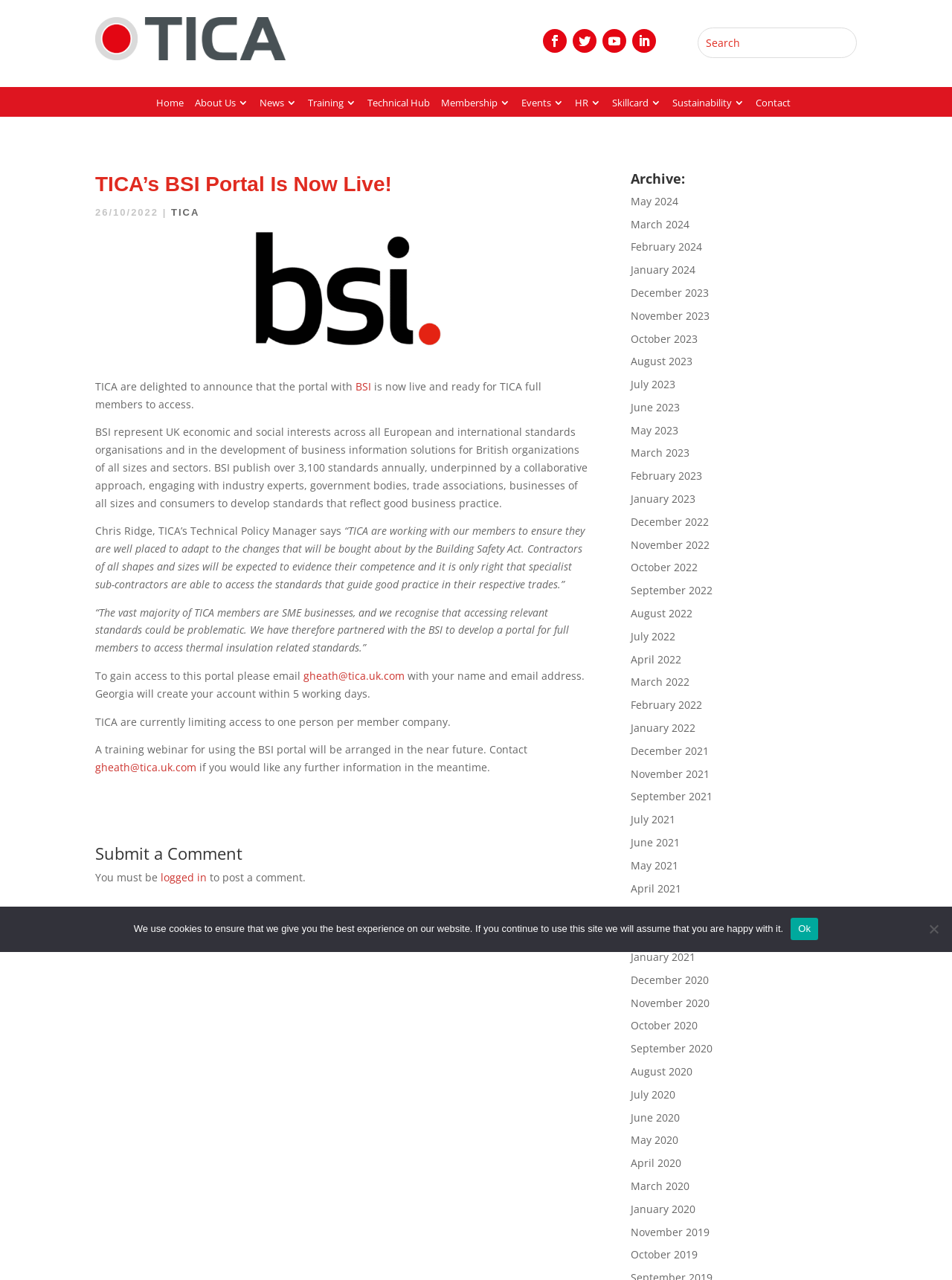Could you find the bounding box coordinates of the clickable area to complete this instruction: "Go to Home page"?

[0.164, 0.076, 0.193, 0.101]